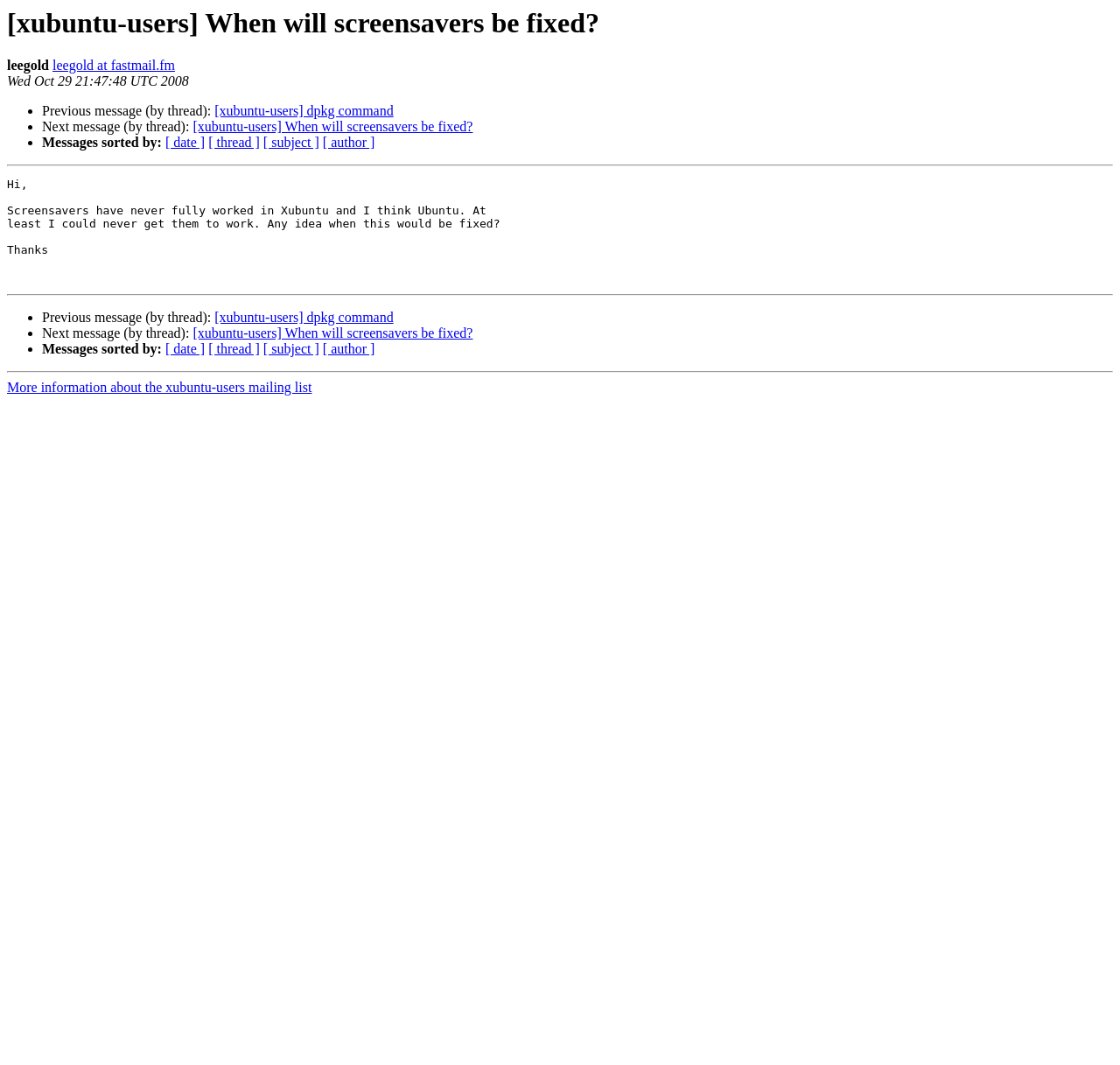Review the image closely and give a comprehensive answer to the question: What is the date of the message?

The date of the message is 'Wed Oct 29 21:47:48 UTC 2008' which is mentioned in the StaticText element with the bounding box coordinates [0.006, 0.069, 0.169, 0.083].